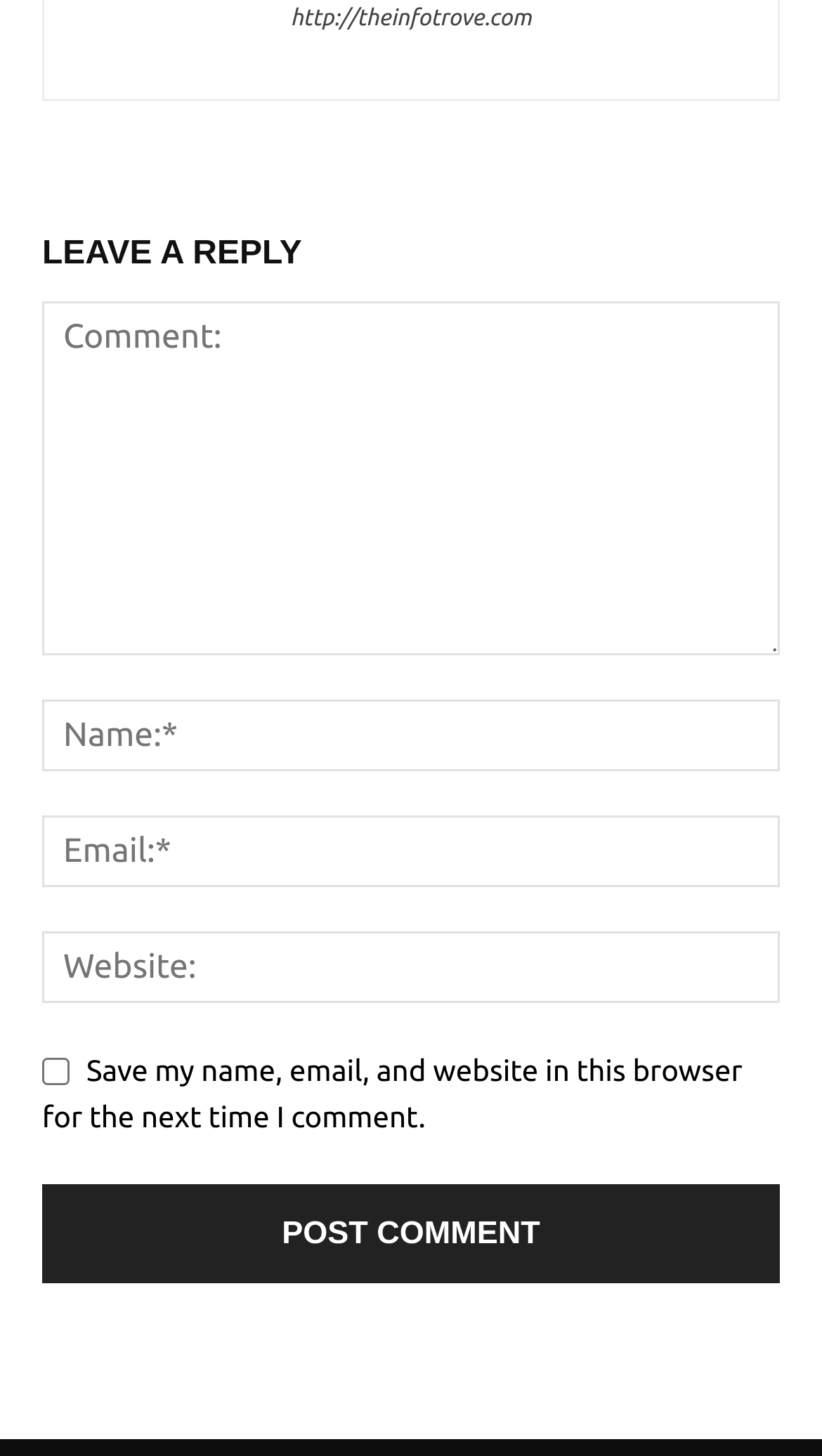What is the heading above the textboxes?
Refer to the image and provide a one-word or short phrase answer.

LEAVE A REPLY